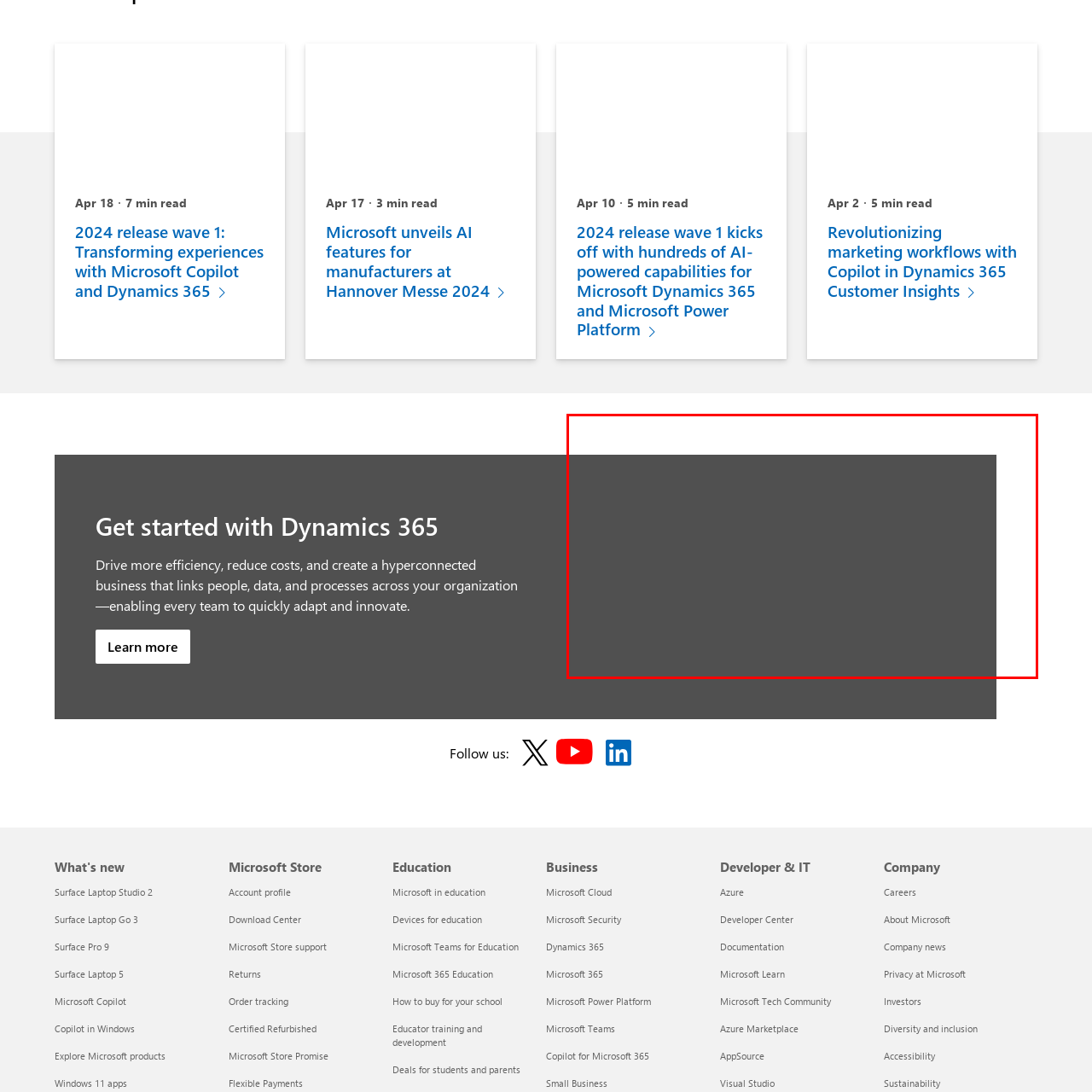Explain comprehensively what is shown in the image marked by the red outline.

The image features a person sitting at a desk, focused on their work with a computer in front of them. The environment suggests a professional setting, likely designed for productivity and collaboration. This visual reinforces themes of efficiency and innovation commonly associated with digital tools and platforms. The content surrounding this image emphasizes the importance of leveraging technology, such as Dynamics 365, to enhance business processes and drive organizational success.